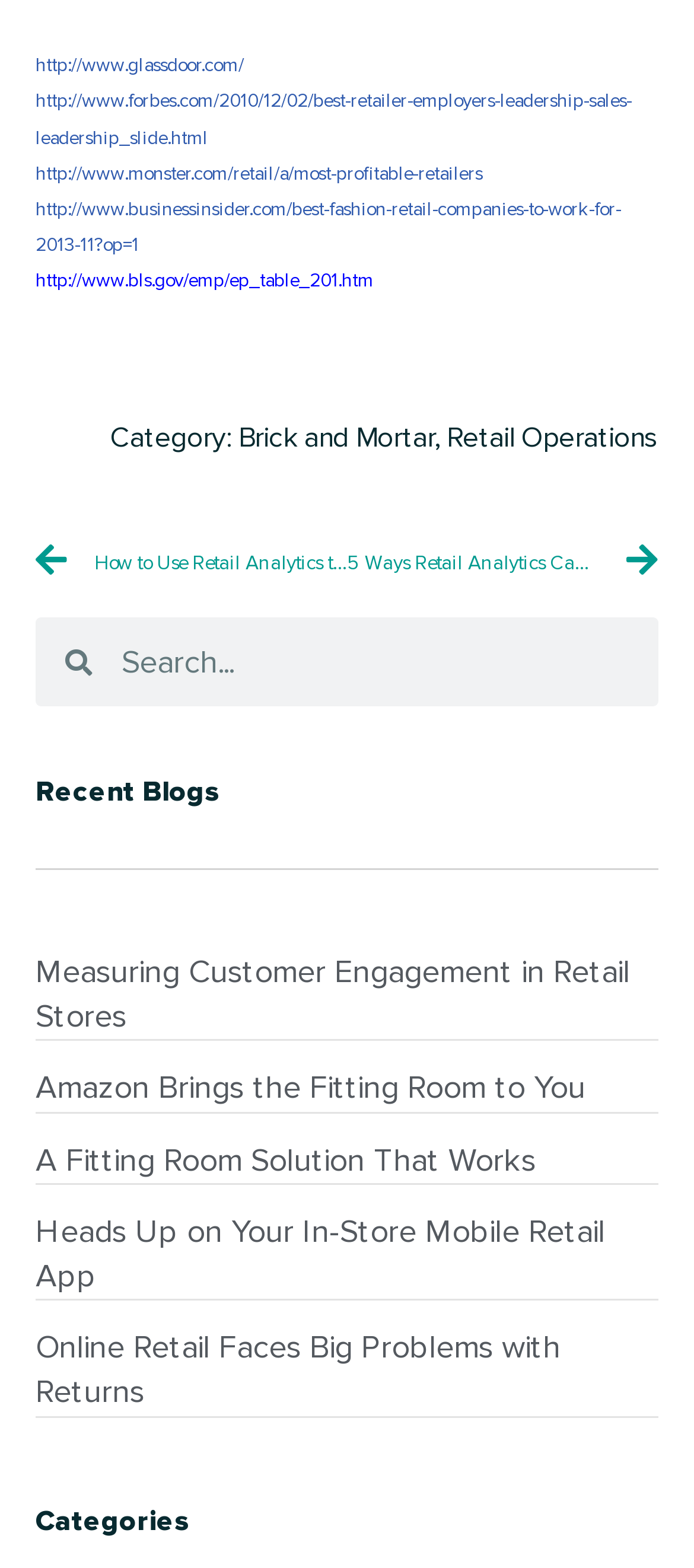Show the bounding box coordinates of the element that should be clicked to complete the task: "View the previous blog about retail analytics".

[0.051, 0.347, 0.5, 0.371]